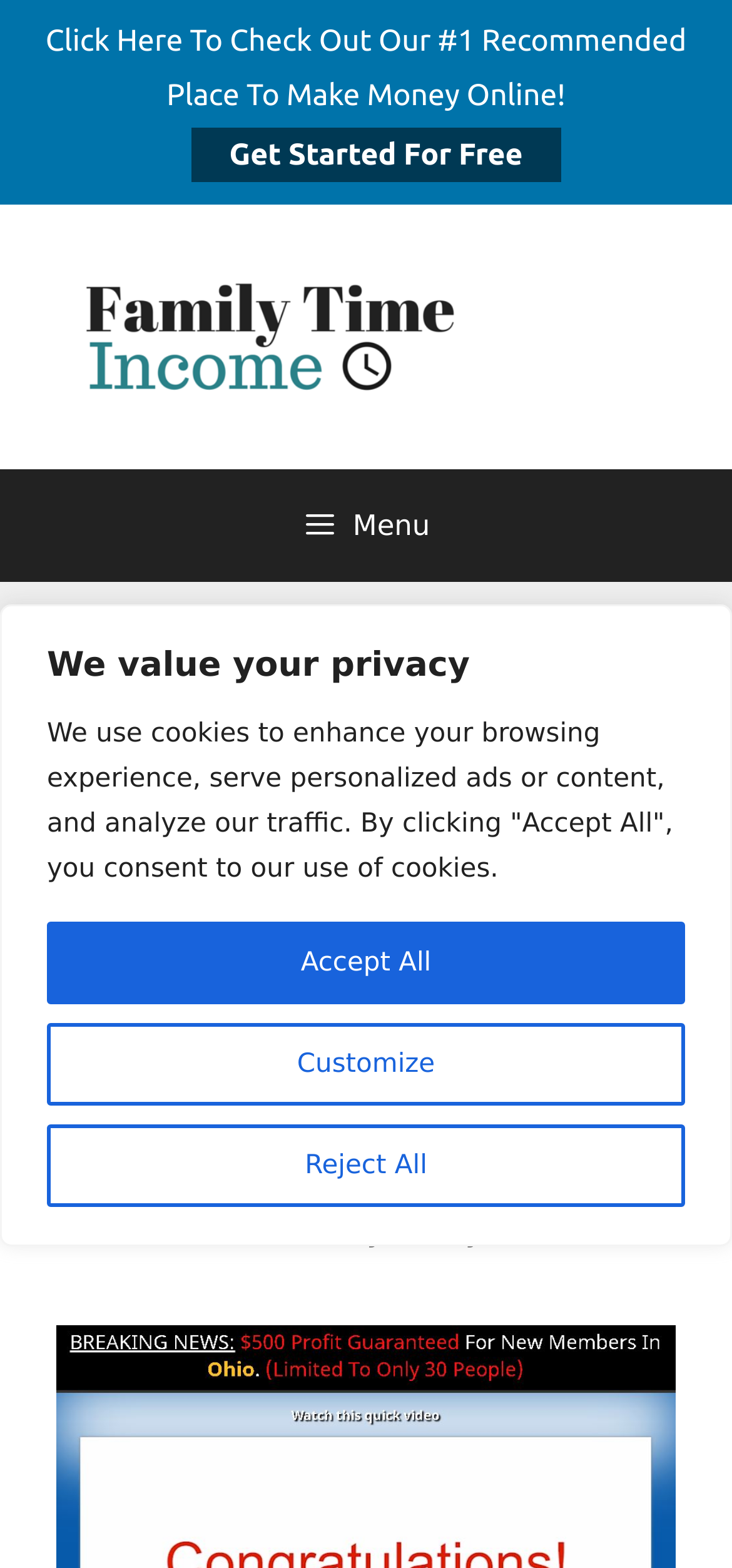What is the topic of the review?
Refer to the image and give a detailed response to the question.

The heading 'Ultimate Online Success Plan Scam: $500 Guaranteed? [Honest Review]' suggests that the topic of the review is the Ultimate Online Success Plan.